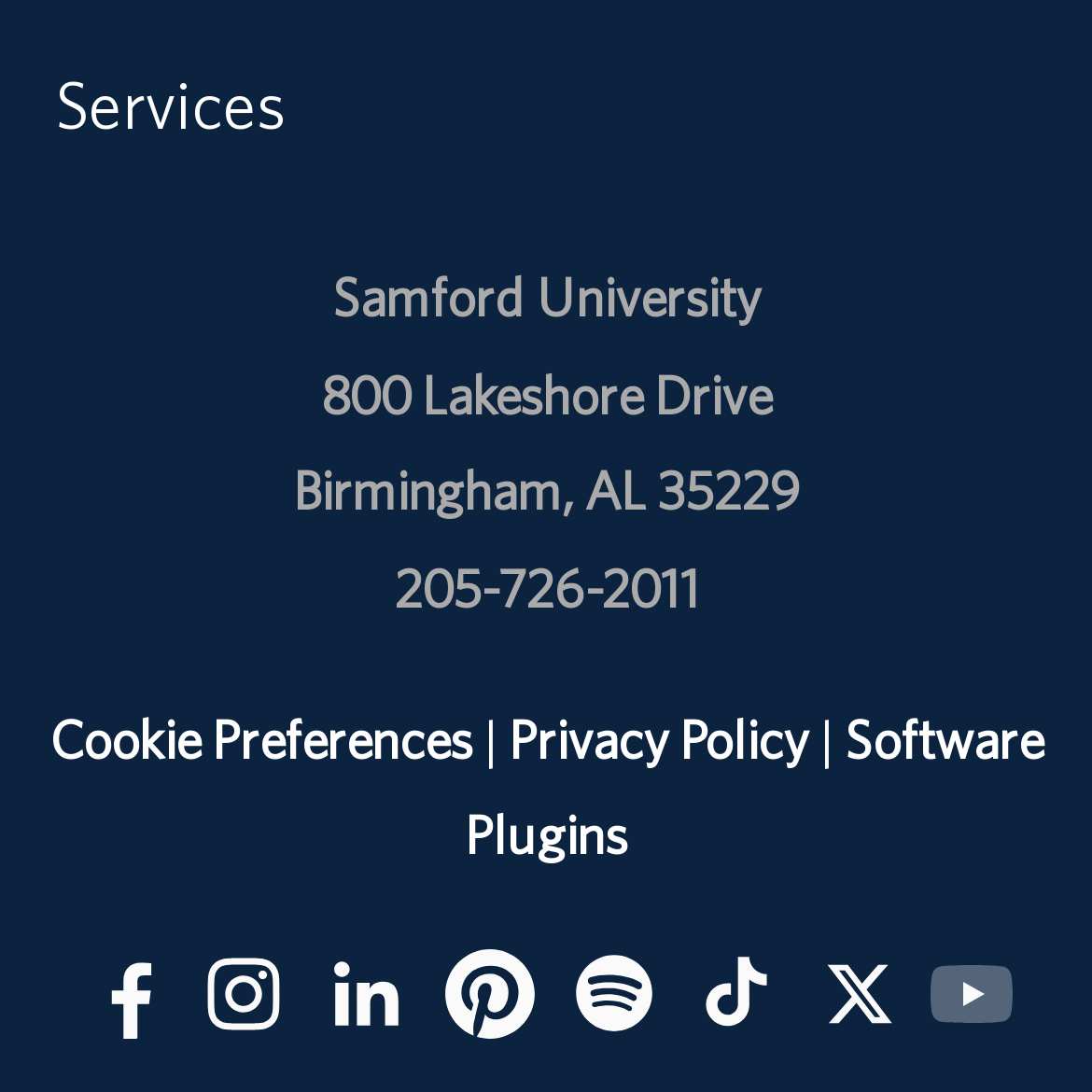Identify the bounding box coordinates for the region to click in order to carry out this instruction: "Visit Samford University website". Provide the coordinates using four float numbers between 0 and 1, formatted as [left, top, right, bottom].

[0.304, 0.244, 0.696, 0.3]